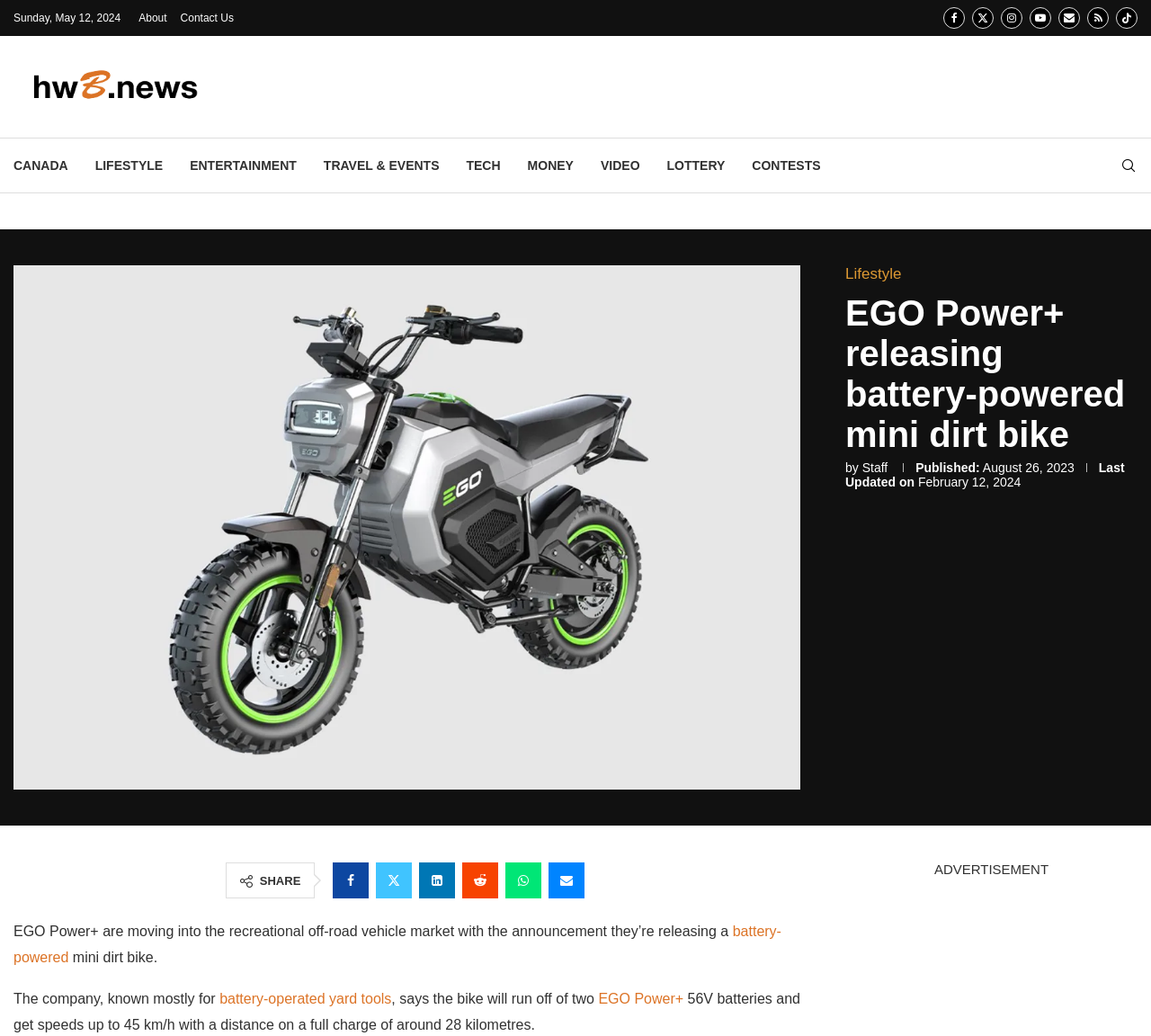Please identify the bounding box coordinates of the element I need to click to follow this instruction: "Click on About".

[0.12, 0.004, 0.145, 0.03]